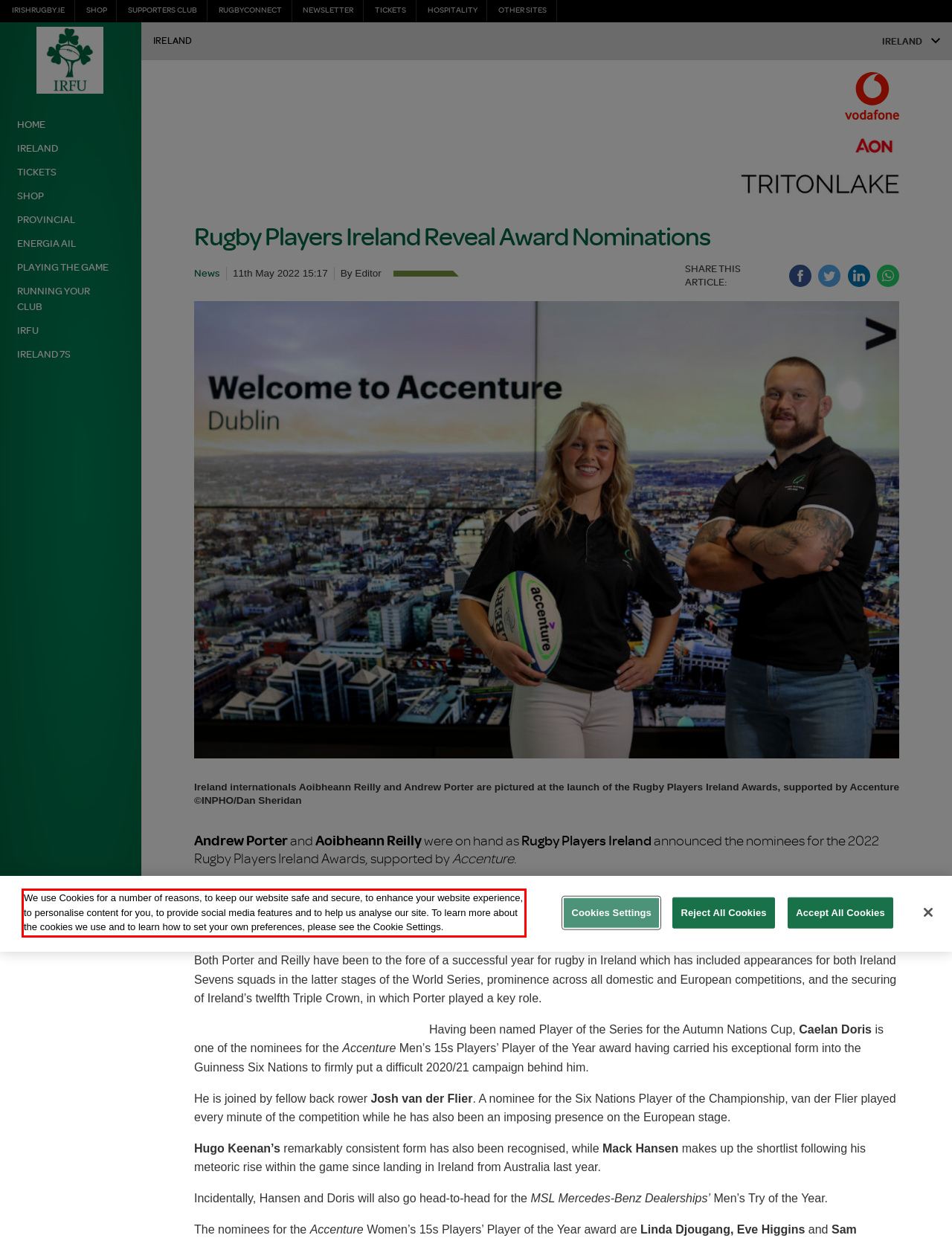Given a webpage screenshot with a red bounding box, perform OCR to read and deliver the text enclosed by the red bounding box.

We use Cookies for a number of reasons, to keep our website safe and secure, to enhance your website experience, to personalise content for you, to provide social media features and to help us analyse our site. To learn more about the cookies we use and to learn how to set your own preferences, please see the Cookie Settings.